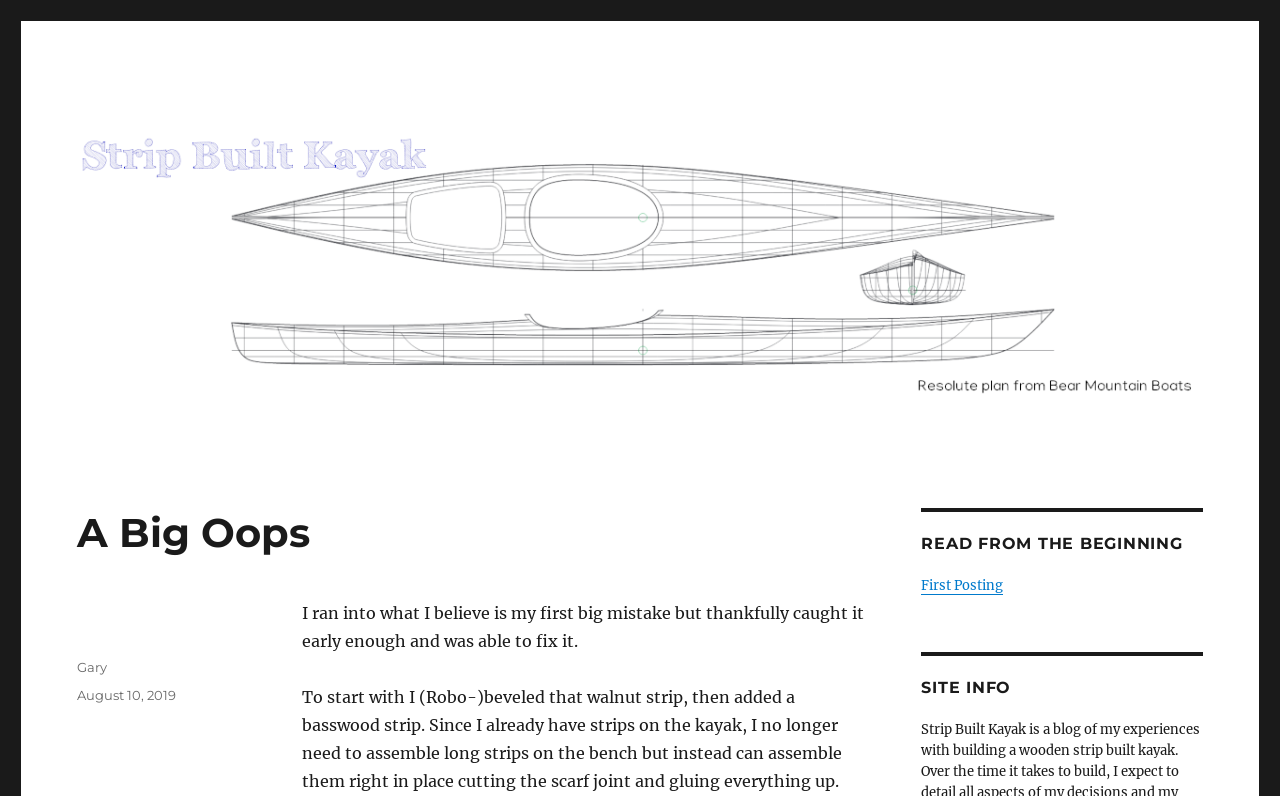Examine the image and give a thorough answer to the following question:
What is the purpose of the 'READ FROM THE BEGINNING' section?

I found the purpose by looking at the section heading, which says 'READ FROM THE BEGINNING', and then looking at the link below it, which says 'First Posting', implying that it's a way to start reading the blog from the beginning.